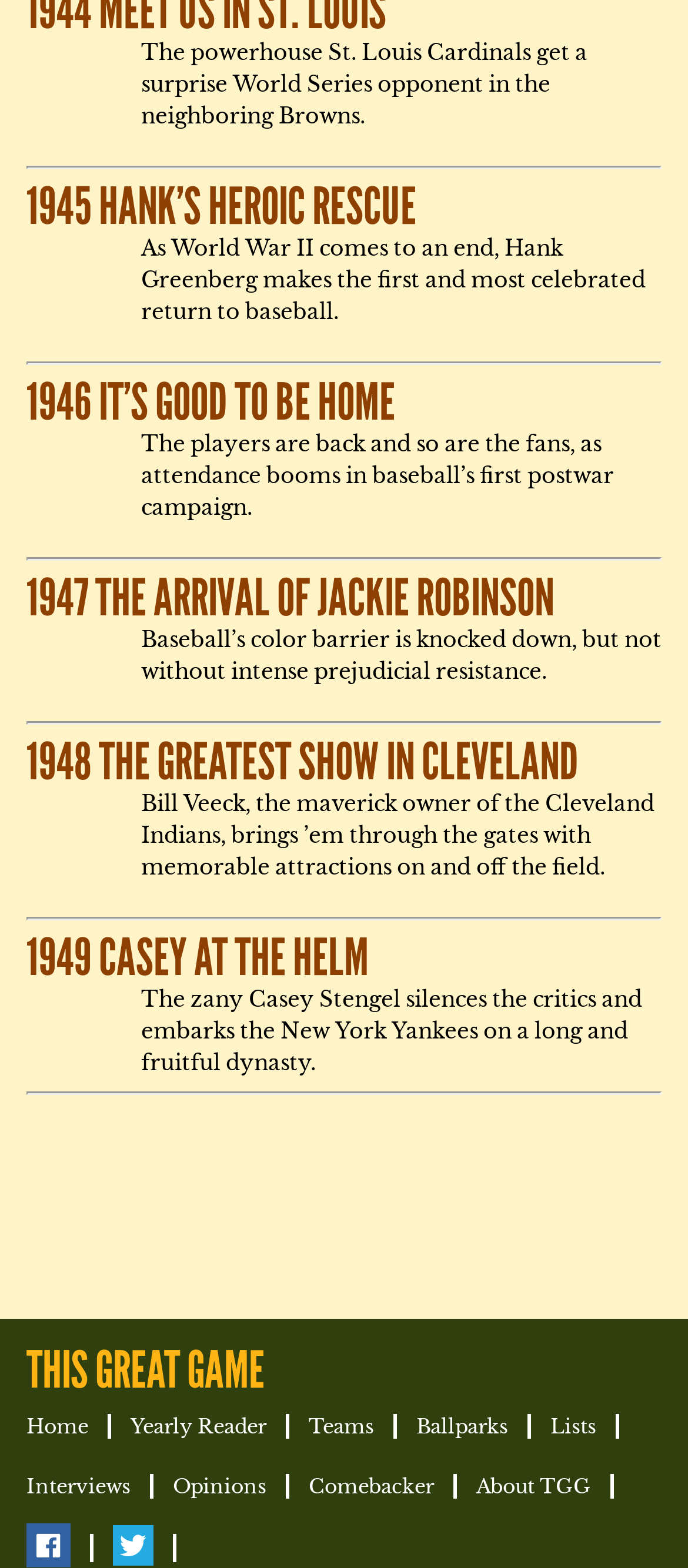Determine the bounding box coordinates of the clickable element to achieve the following action: 'View 1947 THE ARRIVAL OF JACKIE ROBINSON'. Provide the coordinates as four float values between 0 and 1, formatted as [left, top, right, bottom].

[0.038, 0.362, 0.805, 0.402]